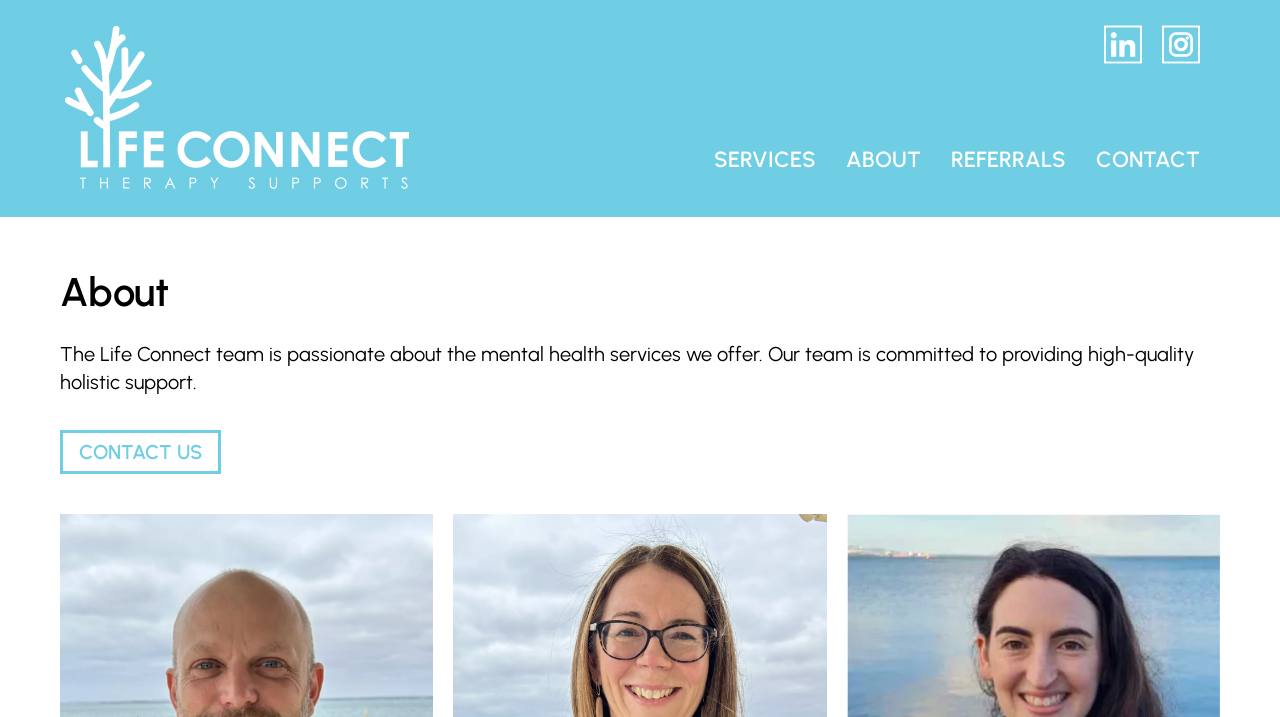What is the purpose of the 'CONTACT US' link?
Provide a short answer using one word or a brief phrase based on the image.

To get in touch